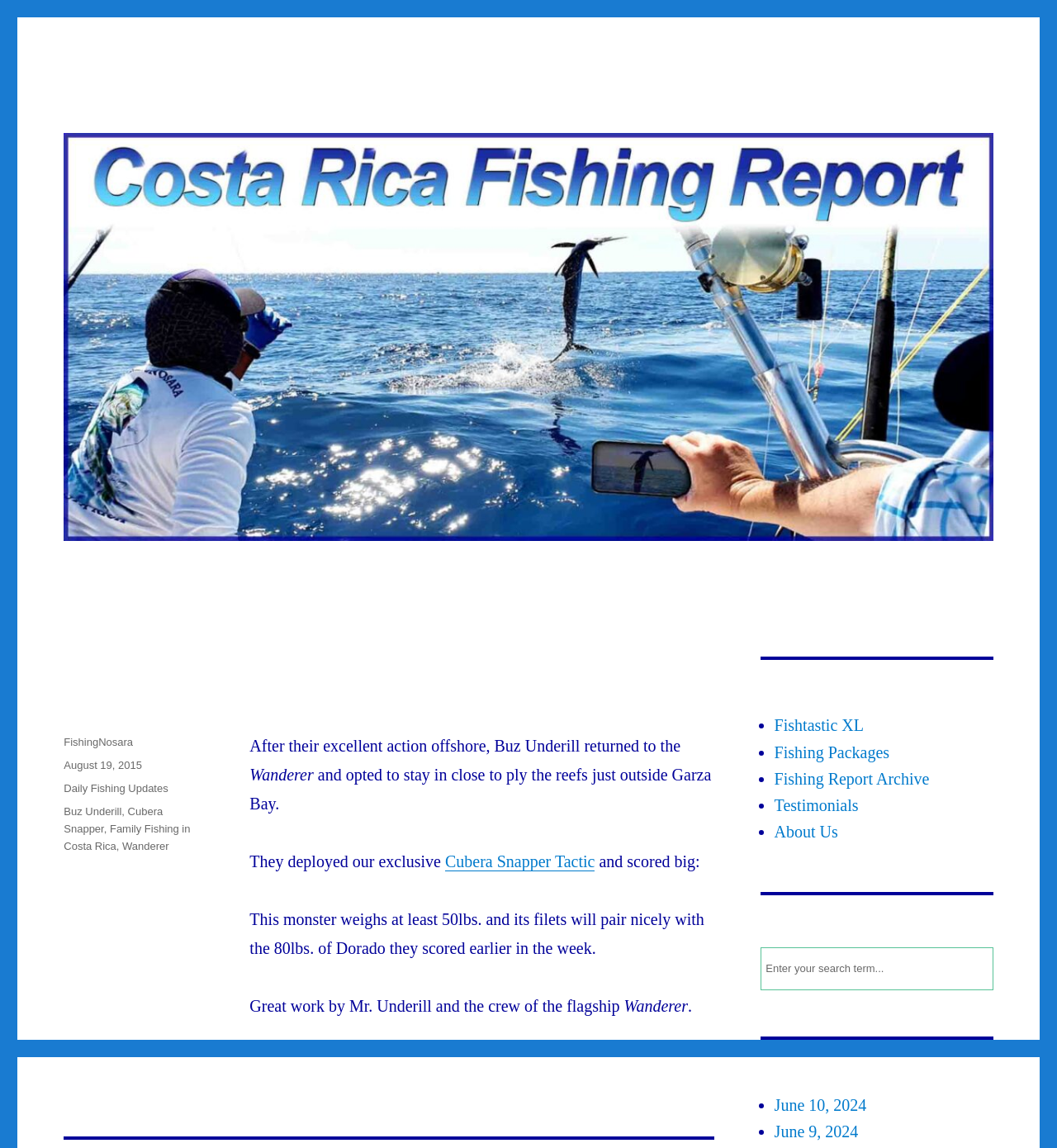Using the provided element description "Daily Fishing Updates", determine the bounding box coordinates of the UI element.

[0.06, 0.681, 0.159, 0.692]